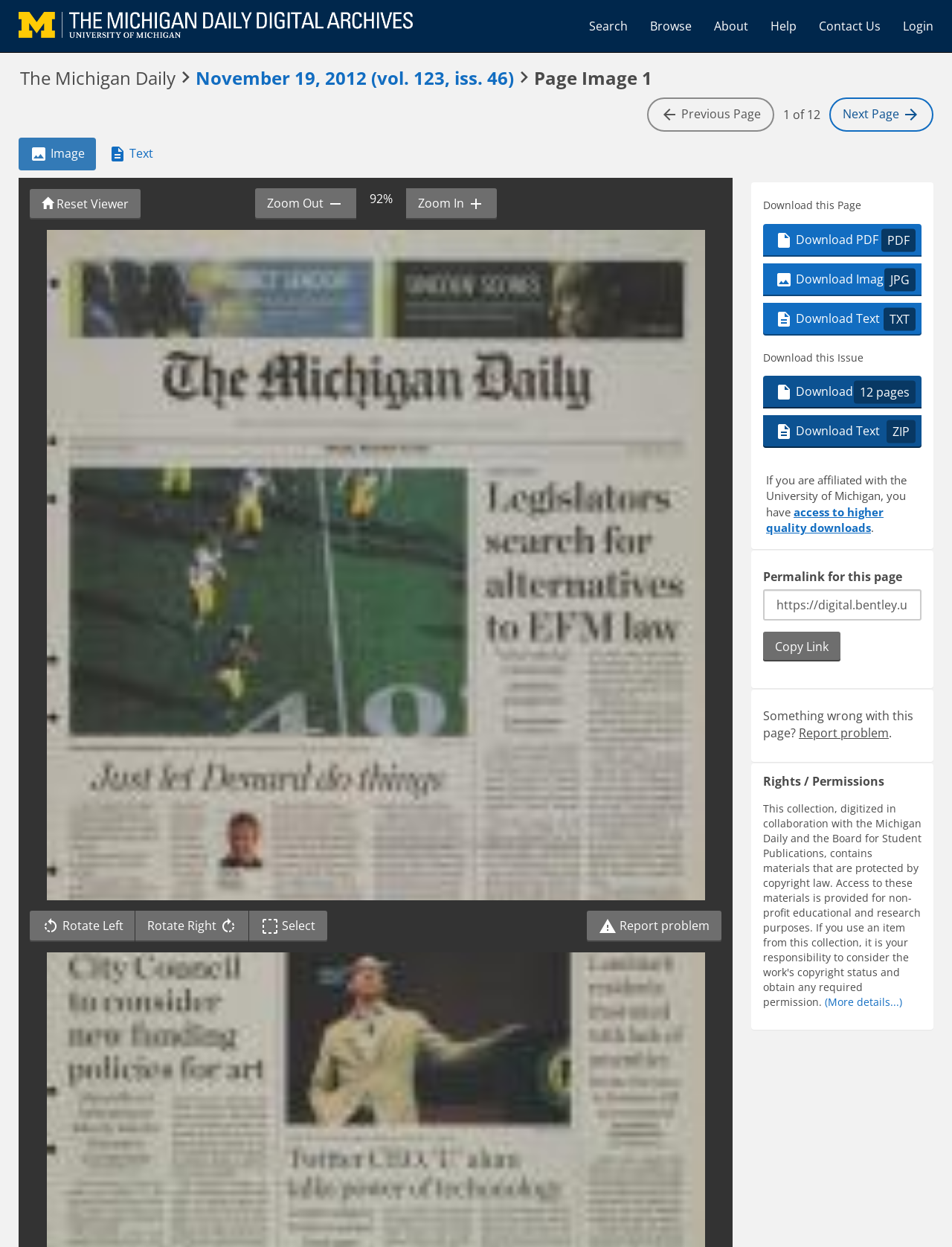Determine the bounding box coordinates of the element that should be clicked to execute the following command: "Zoom in the image".

[0.426, 0.151, 0.521, 0.176]